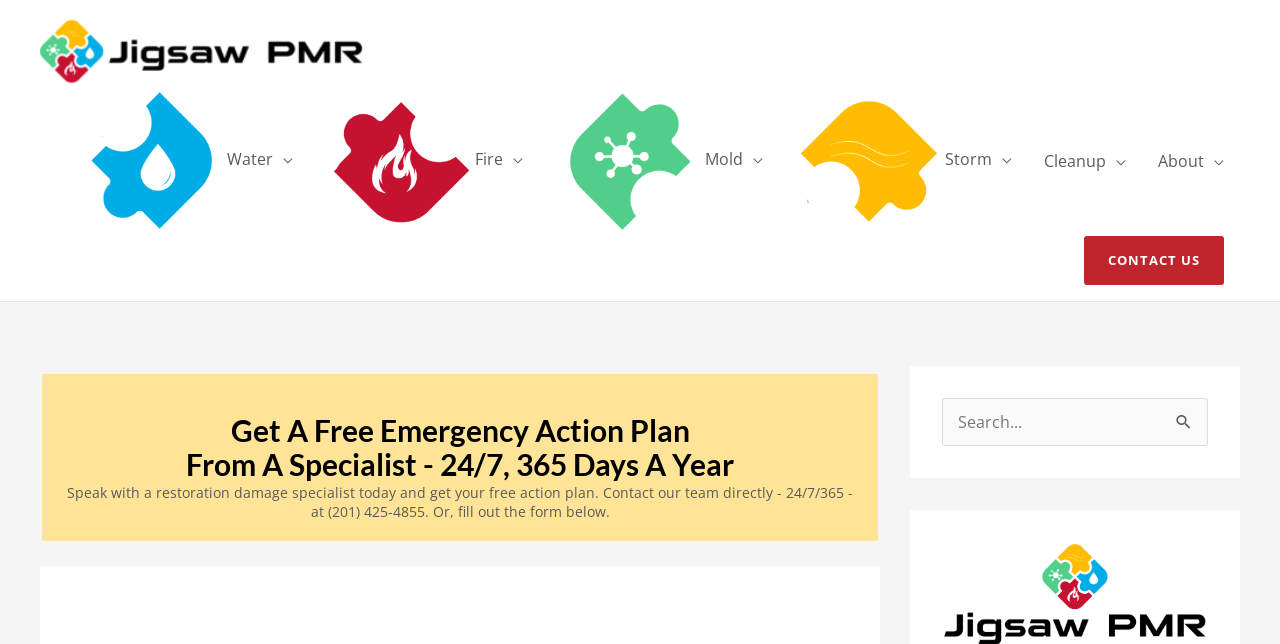Determine the primary headline of the webpage.

Water Damage Cleanup And Restoration Services In Wayne, NJ 